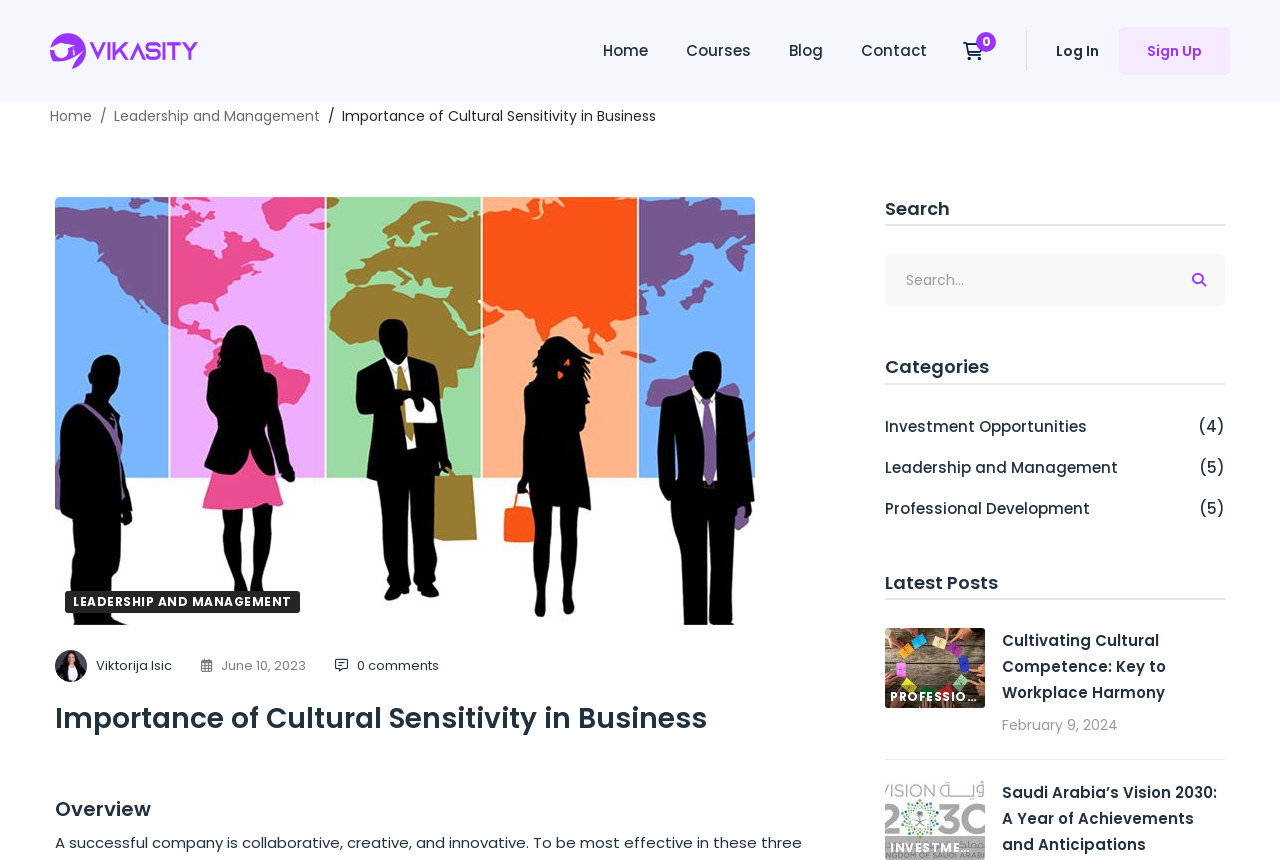Pinpoint the bounding box coordinates of the clickable element to carry out the following instruction: "Log in to the website."

[0.825, 0.043, 0.859, 0.076]